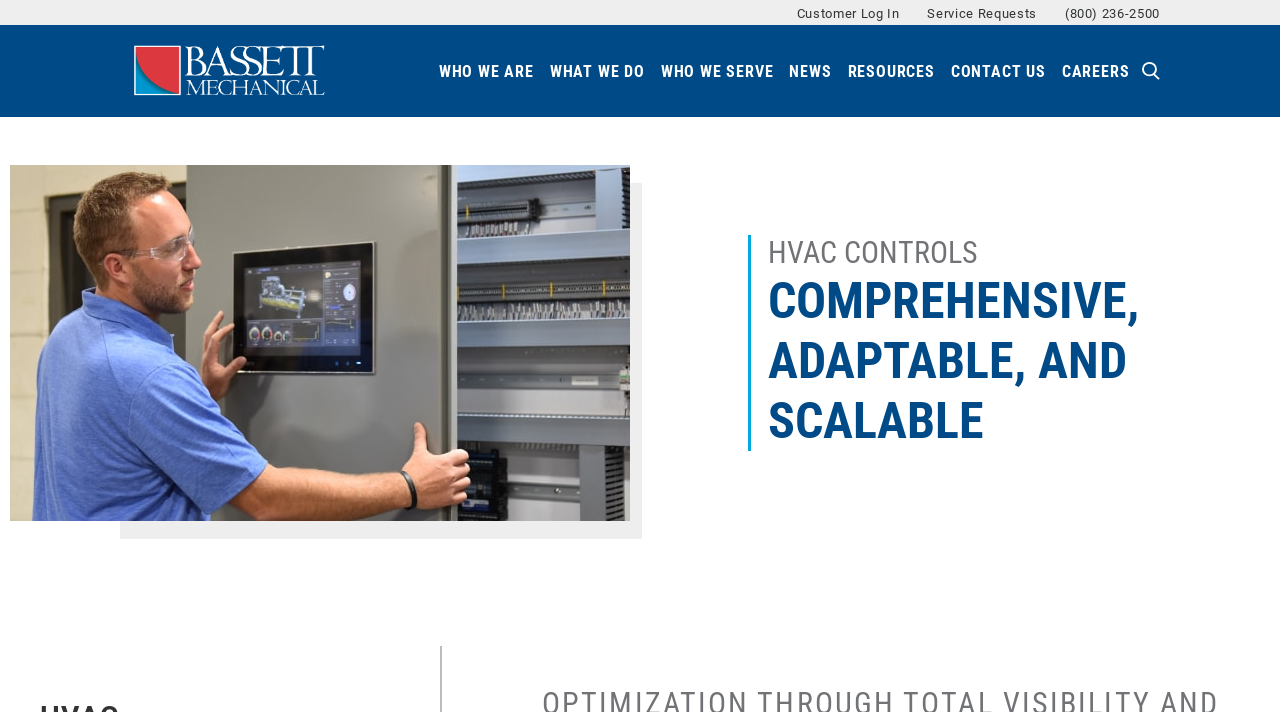What is the phone number on the webpage?
Refer to the image and answer the question using a single word or phrase.

(800) 236-2500